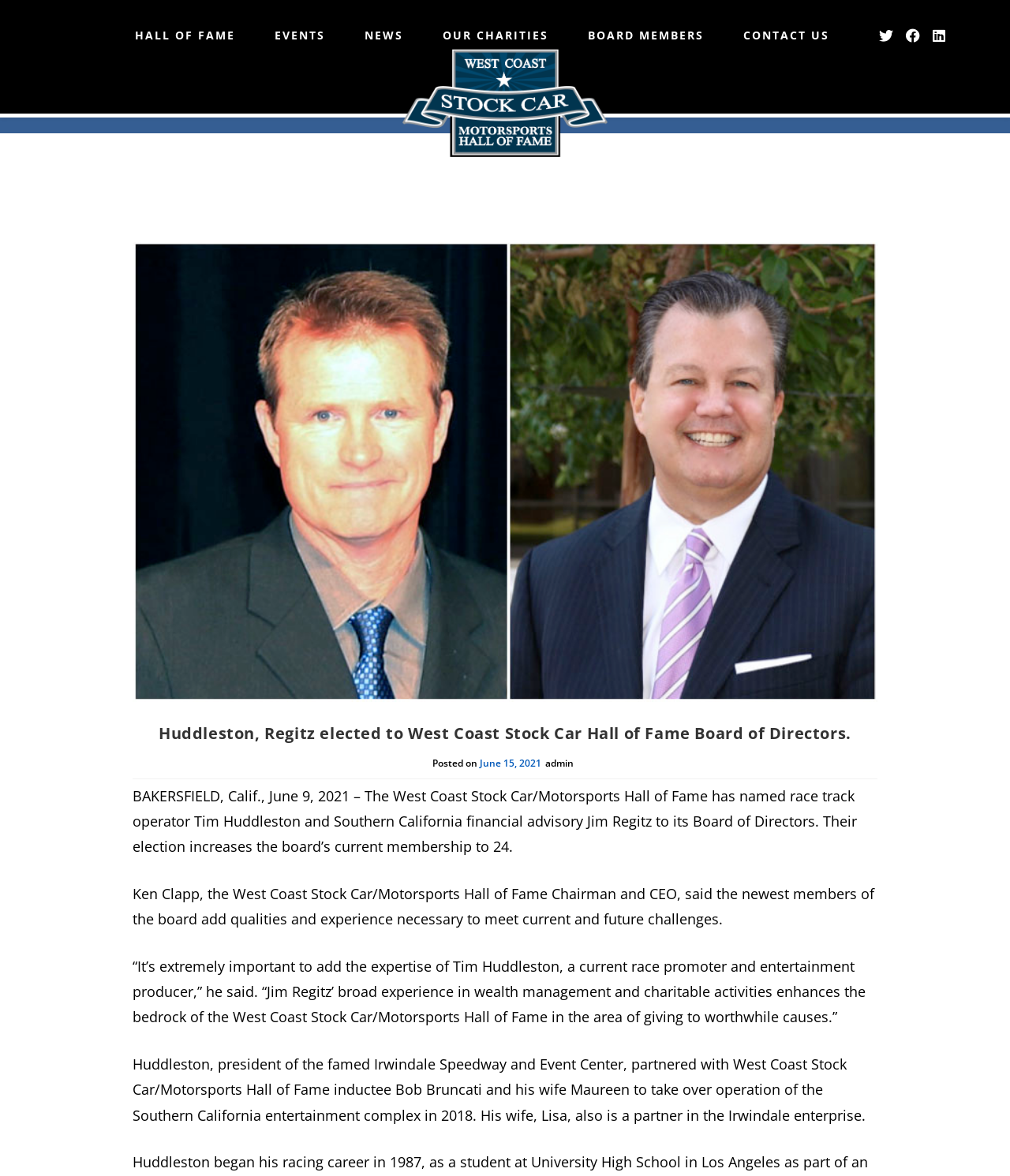Using the description "Hall of Fame", locate and provide the bounding box of the UI element.

[0.114, 0.017, 0.252, 0.044]